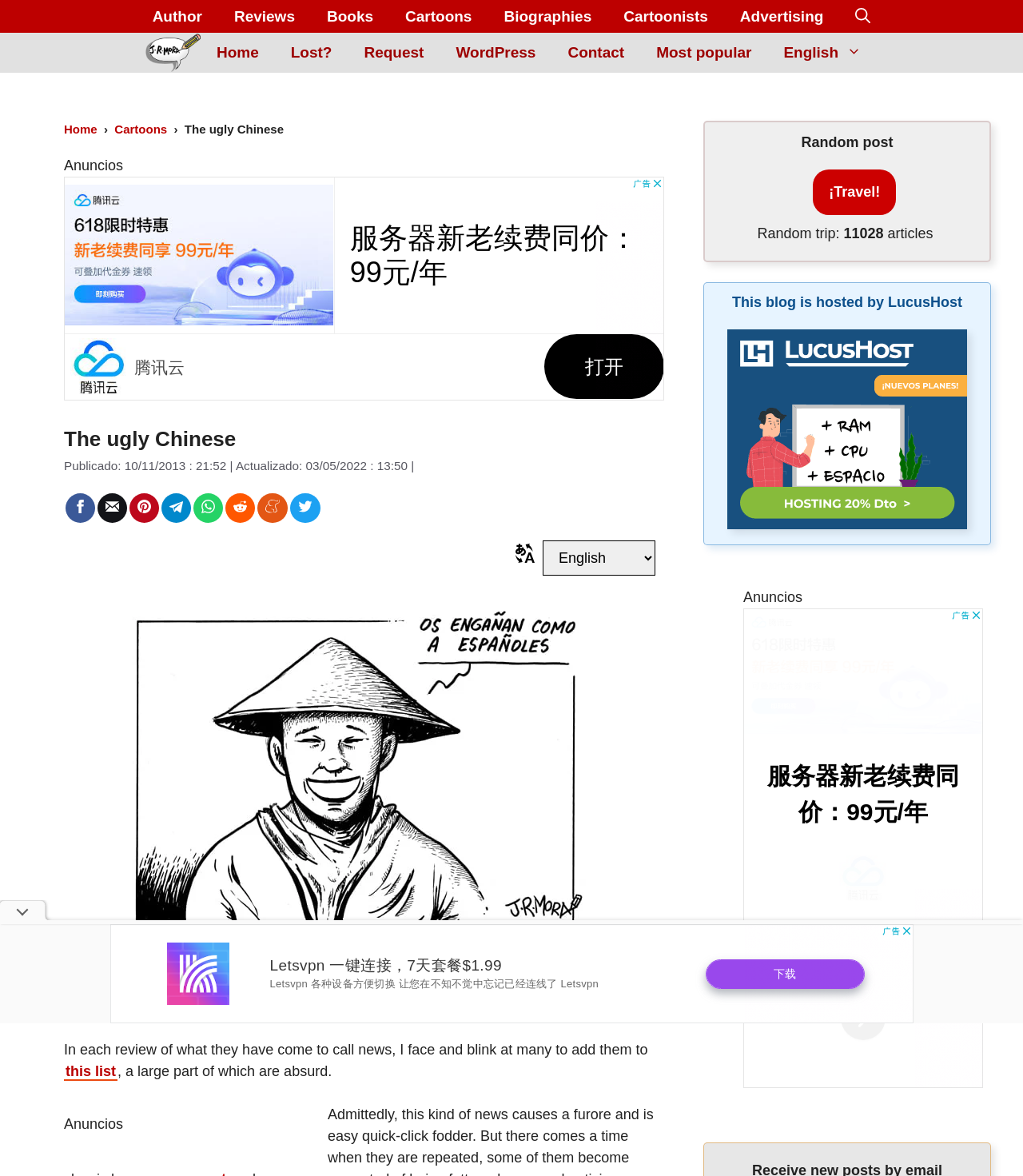Can you specify the bounding box coordinates for the region that should be clicked to fulfill this instruction: "Share on Facebook".

[0.064, 0.419, 0.093, 0.445]